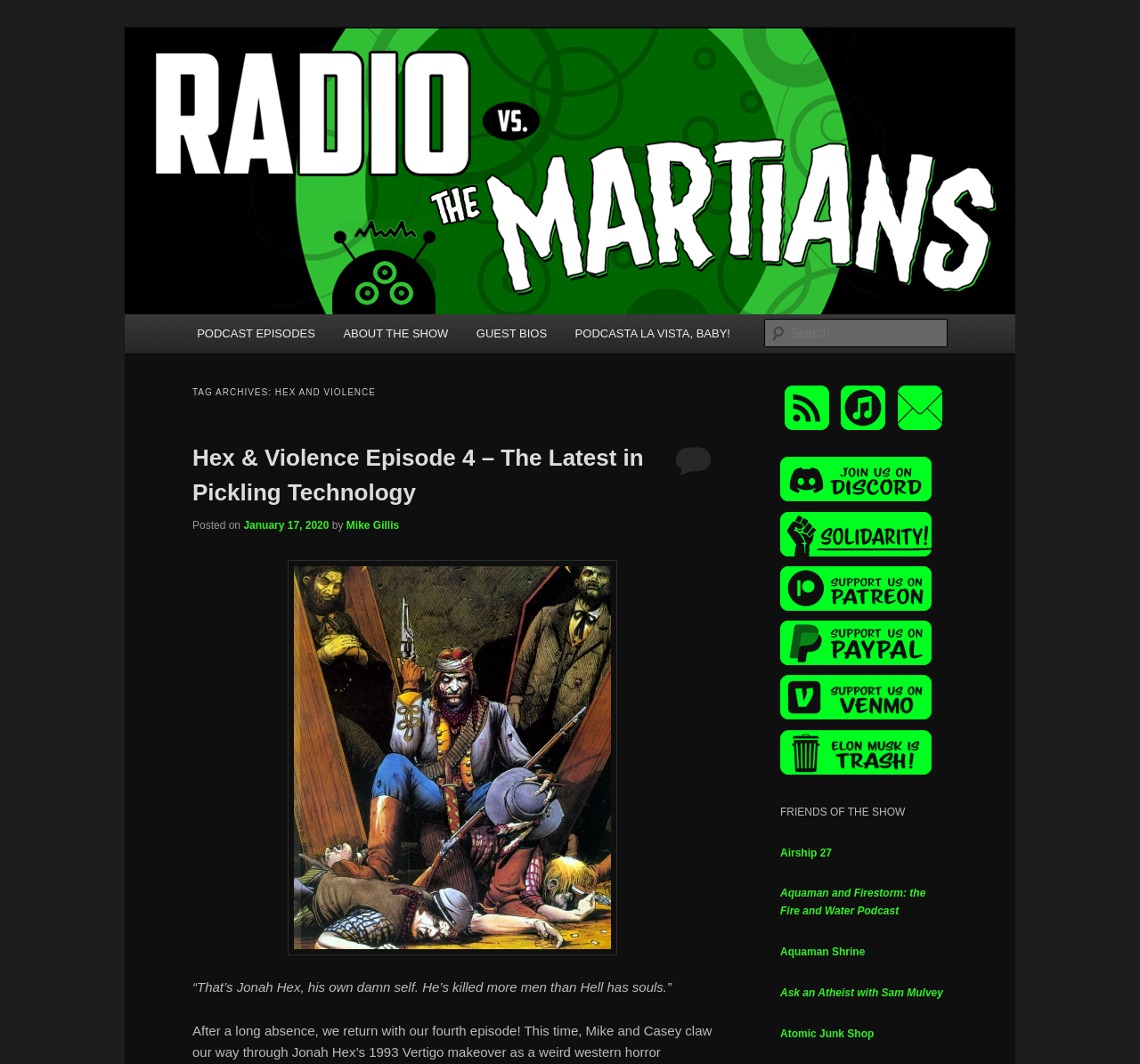Locate the bounding box coordinates of the element's region that should be clicked to carry out the following instruction: "Visit Airship 27". The coordinates need to be four float numbers between 0 and 1, i.e., [left, top, right, bottom].

[0.684, 0.795, 0.73, 0.807]